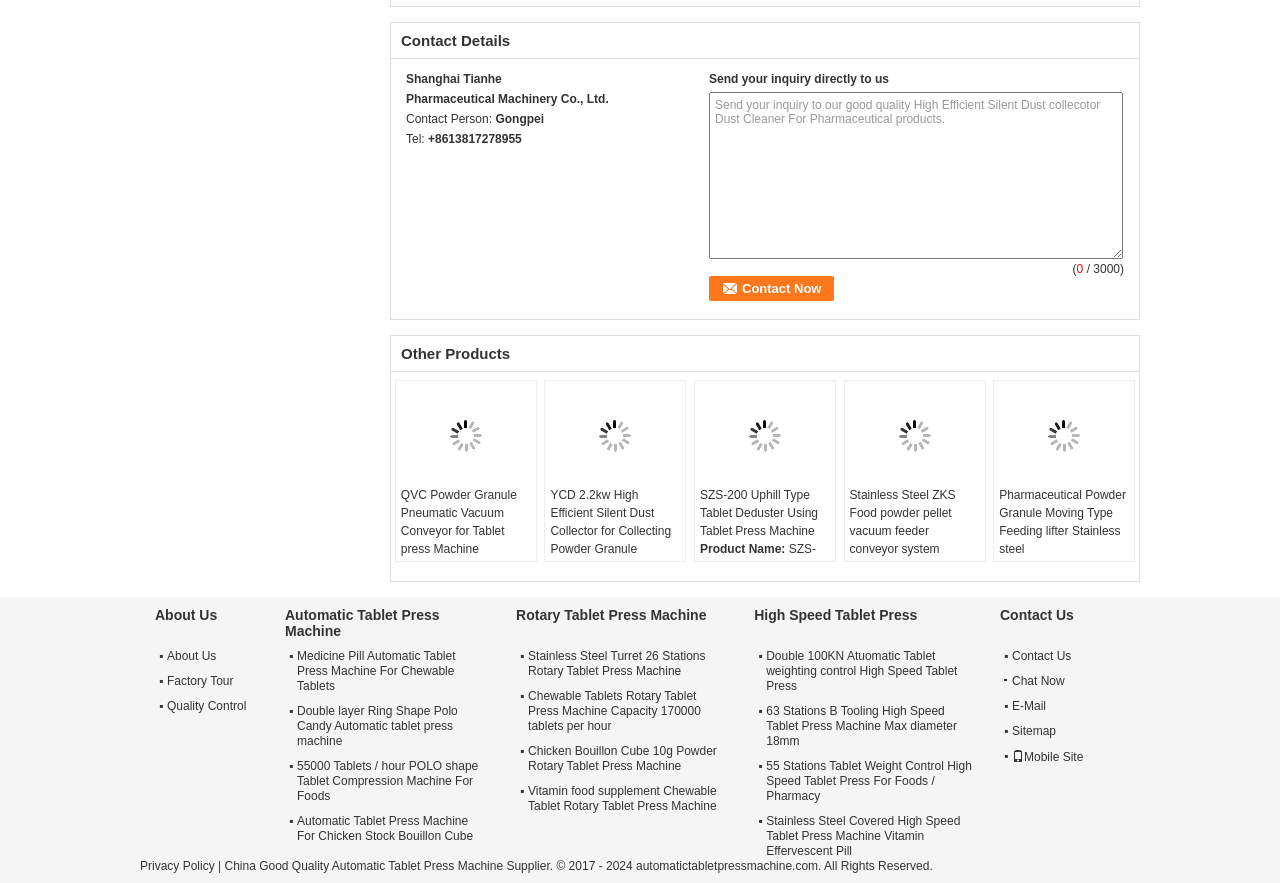Pinpoint the bounding box coordinates of the element to be clicked to execute the instruction: "View product details of YCD 2.2kw High Efficient Silent Dust Collector for Collecting Powder Granule".

[0.426, 0.437, 0.535, 0.55]